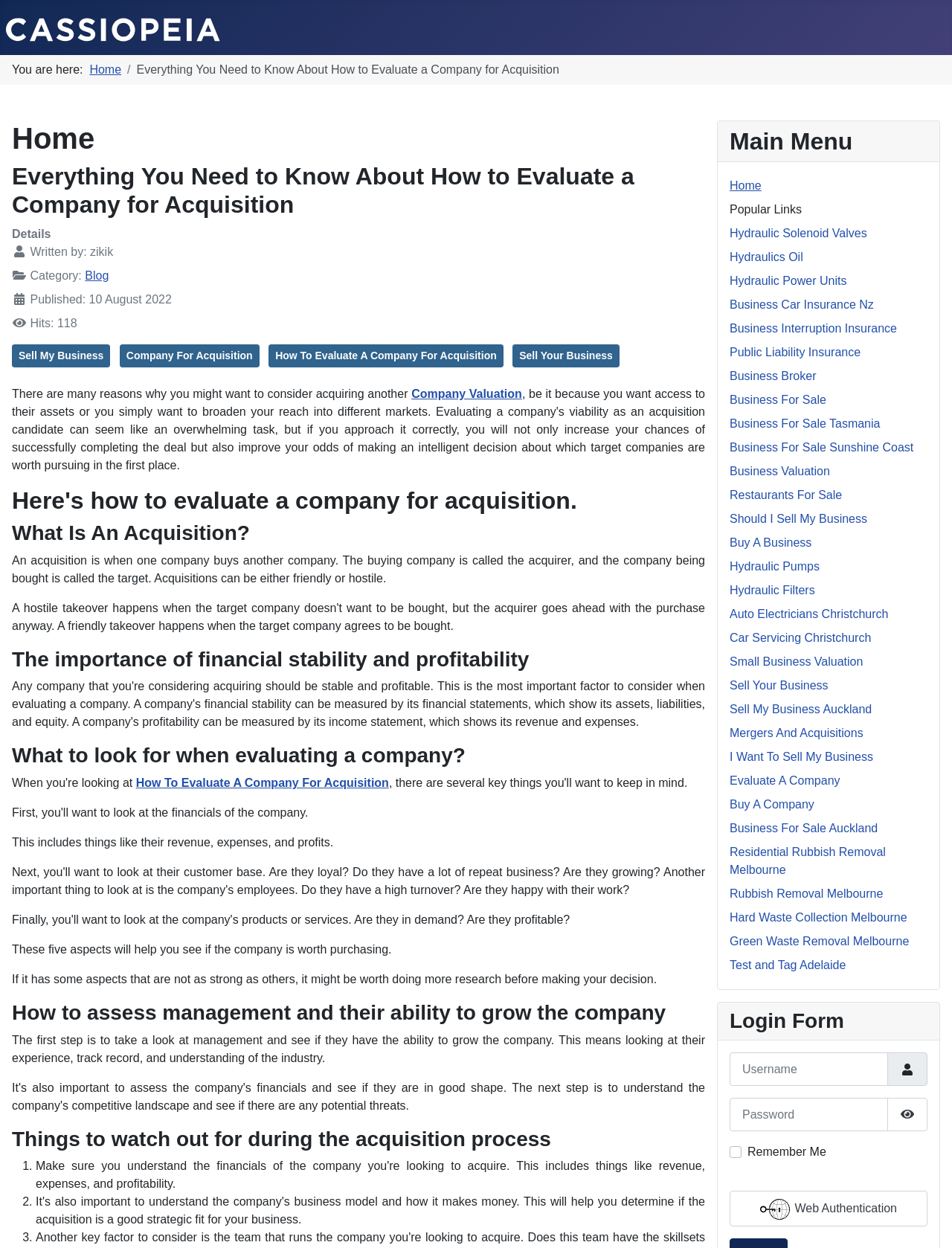Specify the bounding box coordinates of the area to click in order to follow the given instruction: "Click on the 'Home' link."

[0.094, 0.051, 0.127, 0.061]